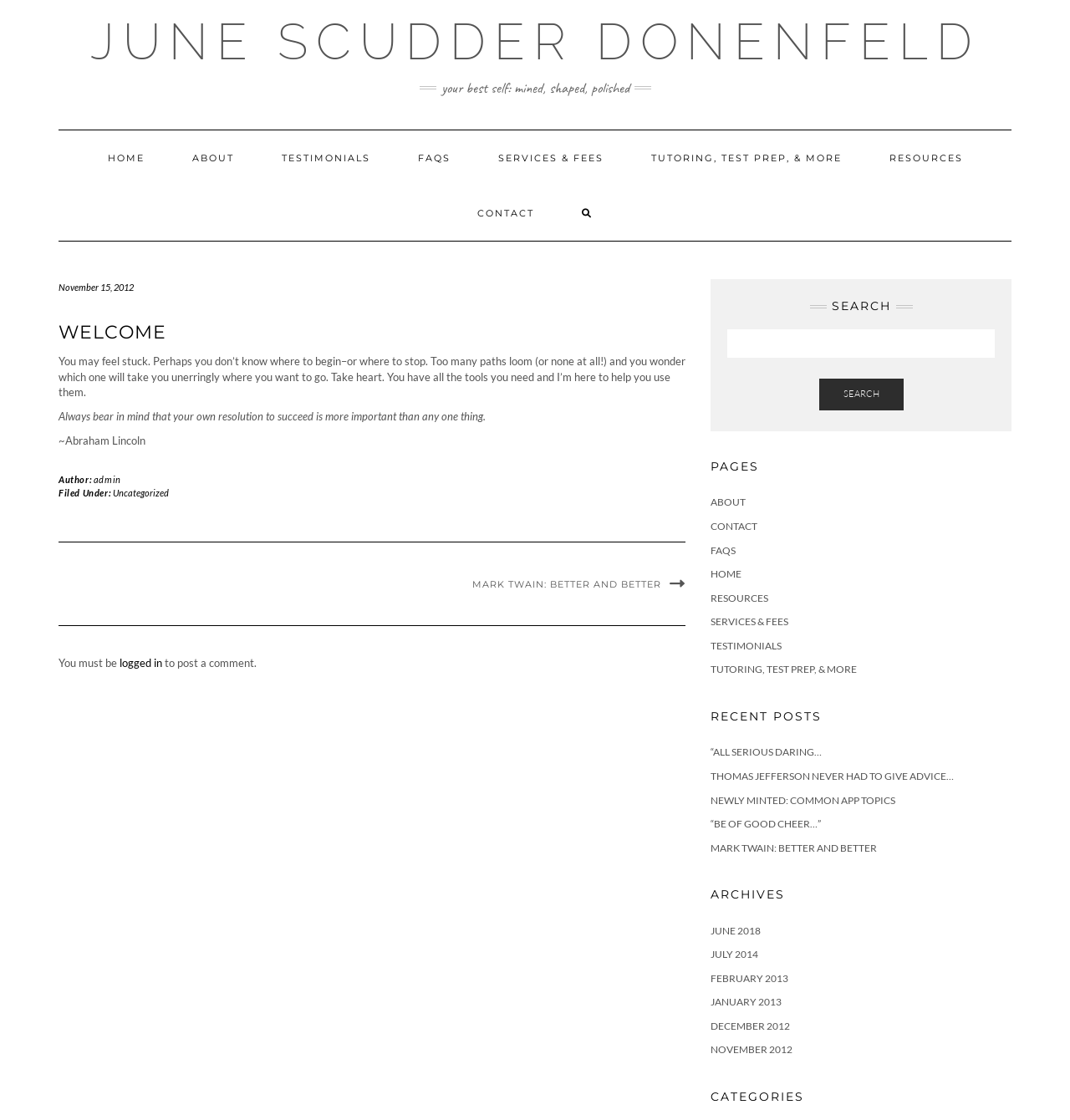Please find the bounding box coordinates in the format (top-left x, top-left y, bottom-right x, bottom-right y) for the given element description. Ensure the coordinates are floating point numbers between 0 and 1. Description: SERVICES & FEES

[0.444, 0.116, 0.585, 0.166]